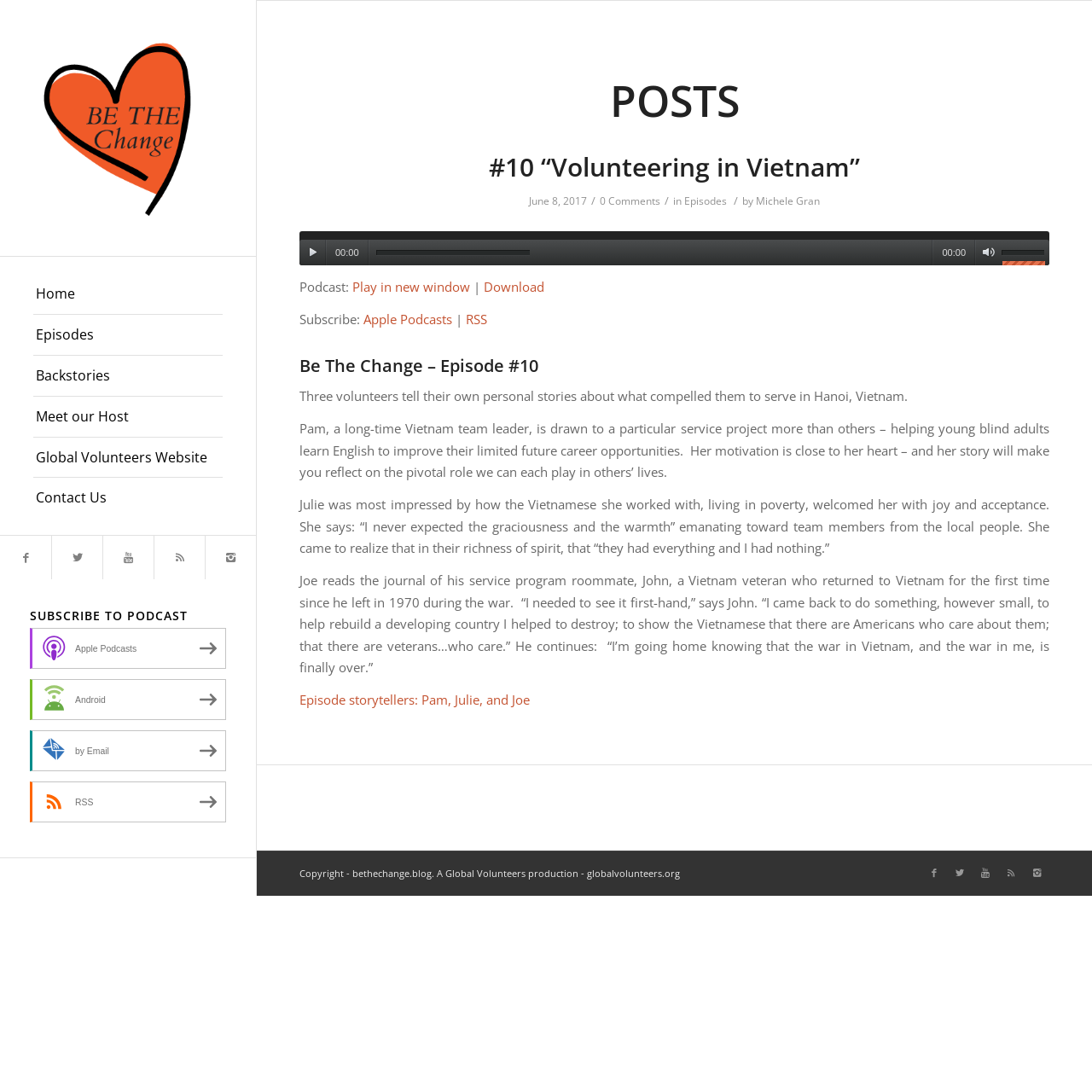Locate the bounding box coordinates of the element's region that should be clicked to carry out the following instruction: "Click on the JUE GOSDE FRIV4 link". The coordinates need to be four float numbers between 0 and 1, i.e., [left, top, right, bottom].

None